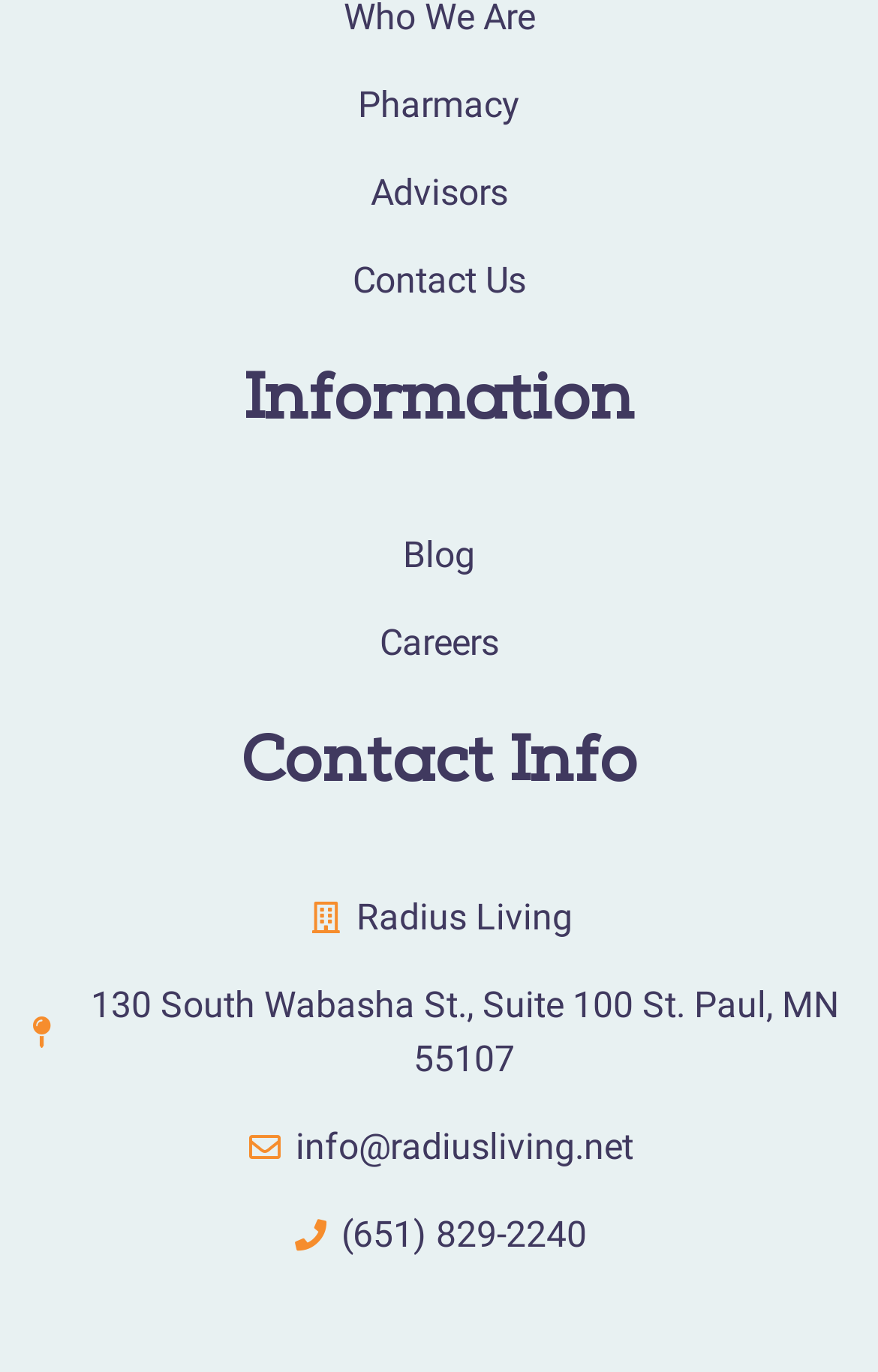Answer this question using a single word or a brief phrase:
How many links are under the 'Contact Info' heading?

3